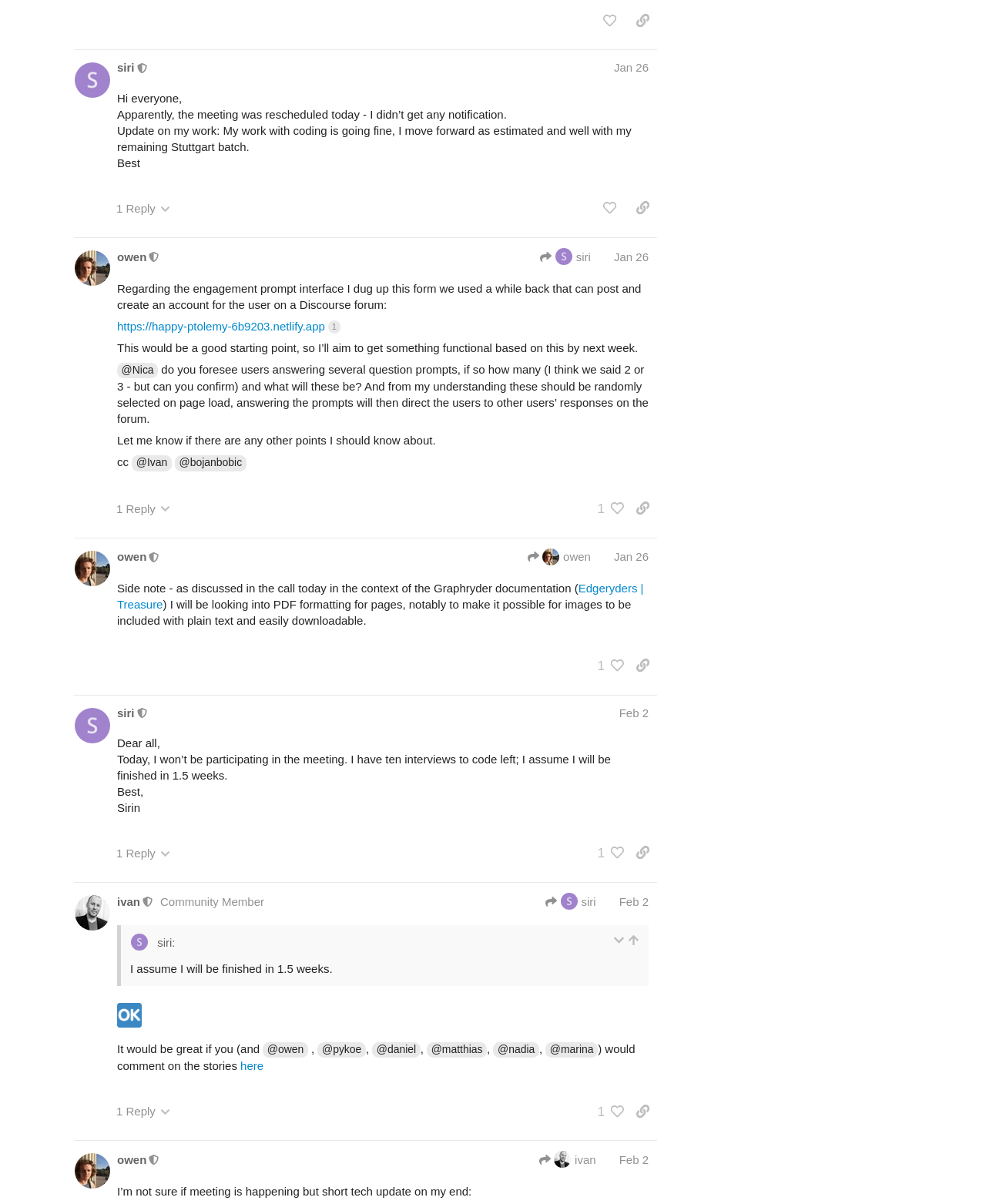Locate the bounding box coordinates of the clickable part needed for the task: "share a link to this post".

[0.637, 0.006, 0.666, 0.028]